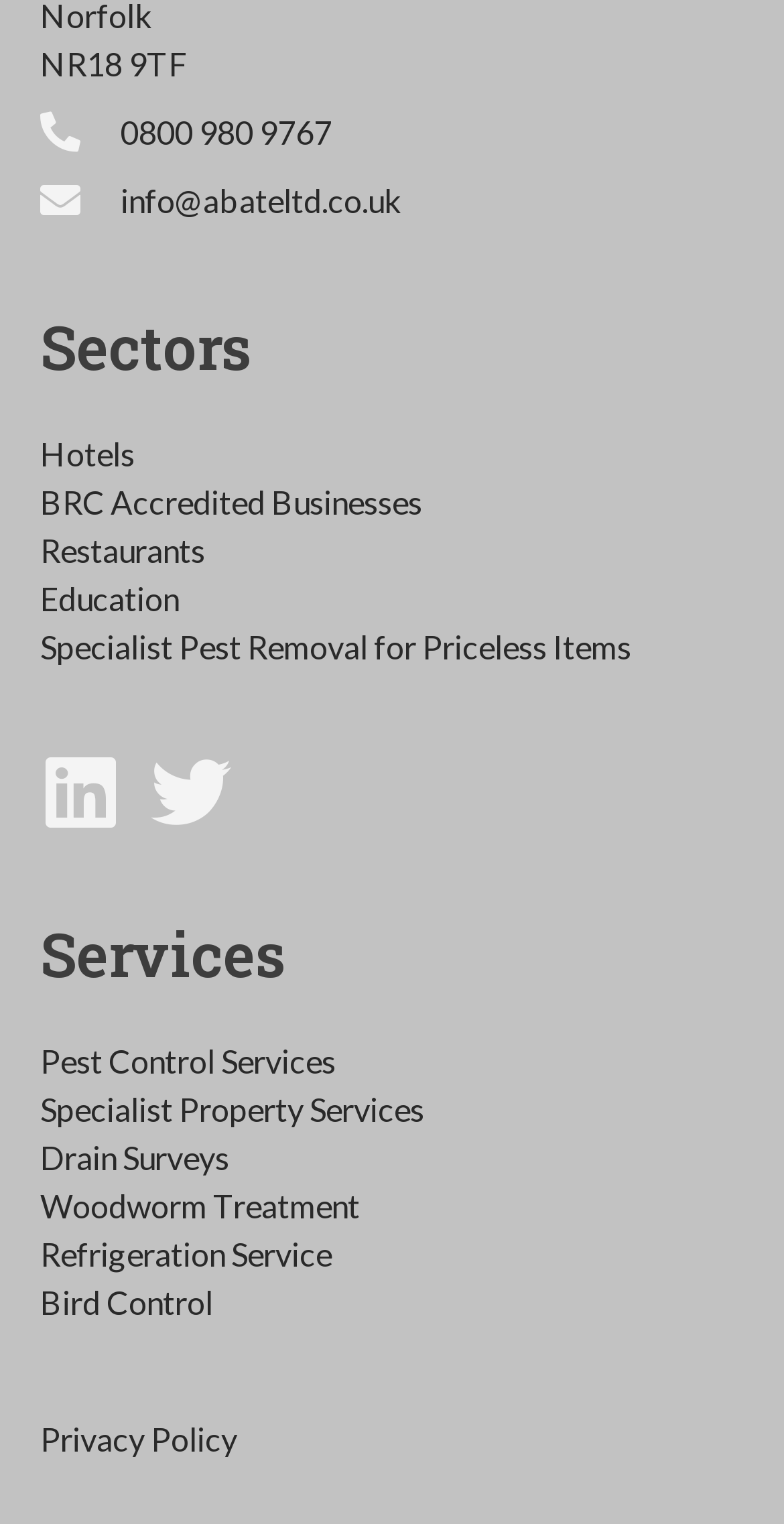Provide the bounding box coordinates for the specified HTML element described in this description: "Restaurants". The coordinates should be four float numbers ranging from 0 to 1, in the format [left, top, right, bottom].

[0.051, 0.349, 0.262, 0.374]